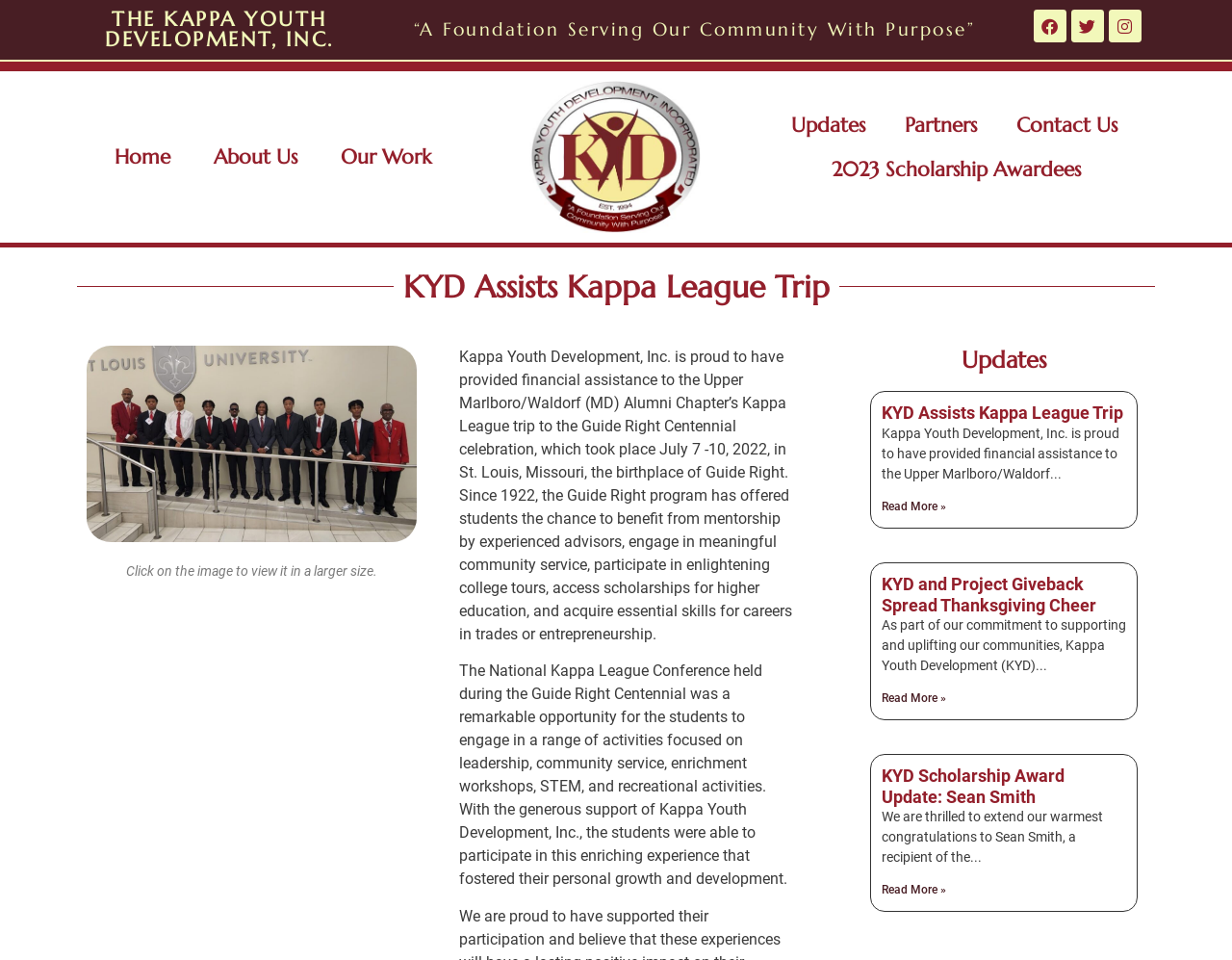What is the name of the organization?
Using the details shown in the screenshot, provide a comprehensive answer to the question.

The name of the organization can be found in the heading element at the top of the webpage, which reads 'THE KAPPA YOUTH DEVELOPMENT, INC.'.